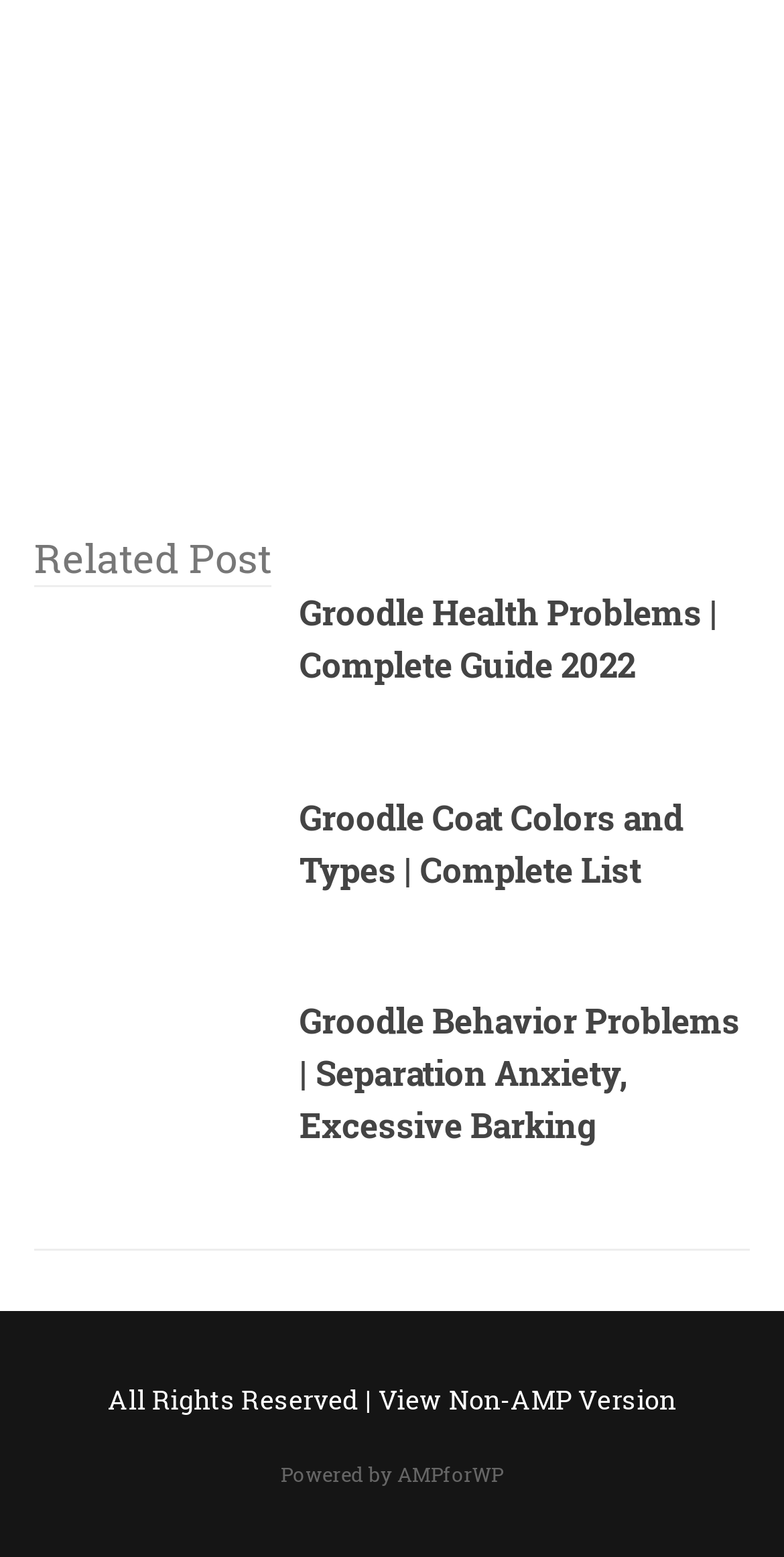Answer the question in one word or a short phrase:
What is the purpose of the link at the bottom?

View Non-AMP Version